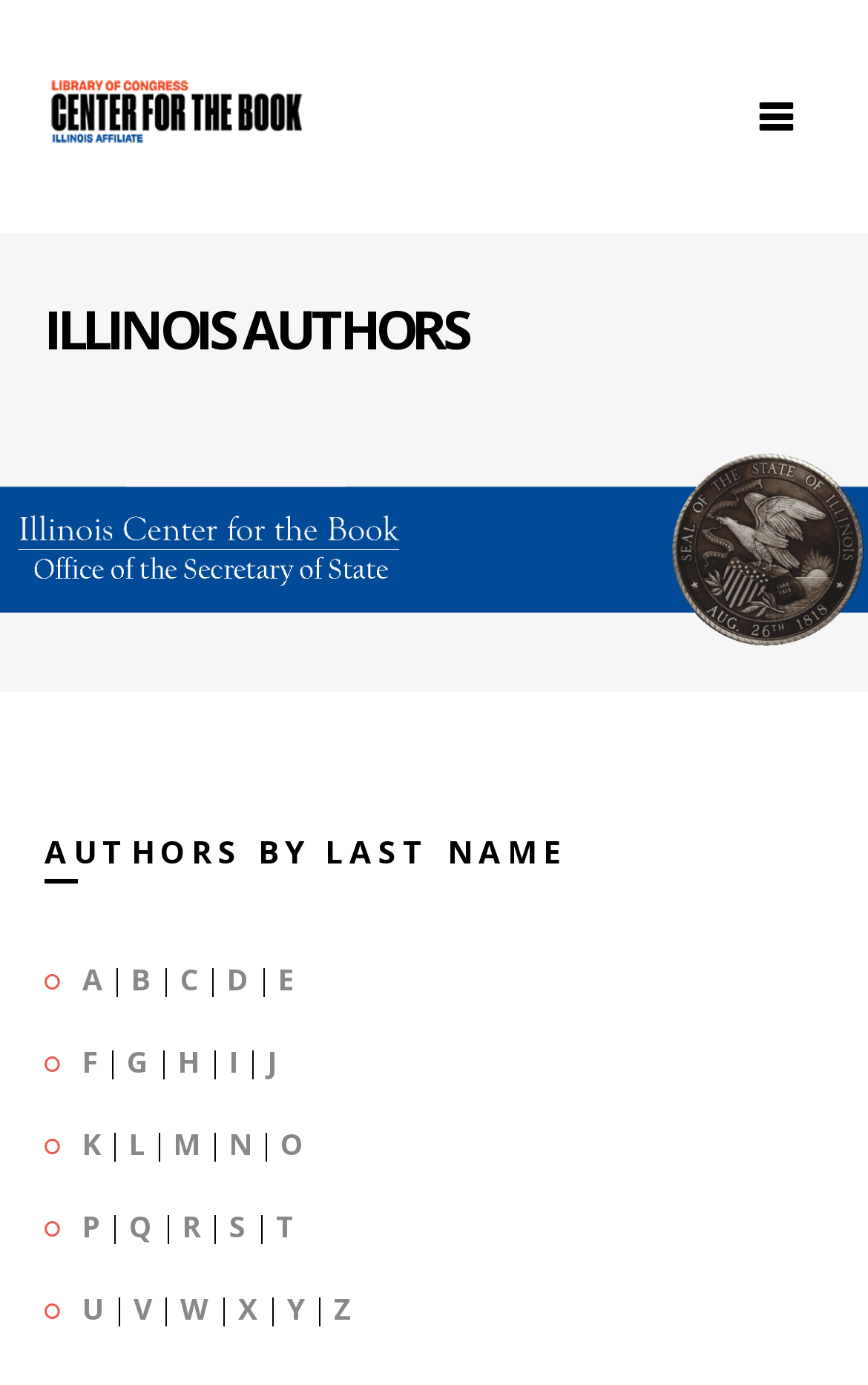Please predict the bounding box coordinates of the element's region where a click is necessary to complete the following instruction: "Go to authors starting with Z". The coordinates should be represented by four float numbers between 0 and 1, i.e., [left, top, right, bottom].

[0.385, 0.93, 0.408, 0.959]